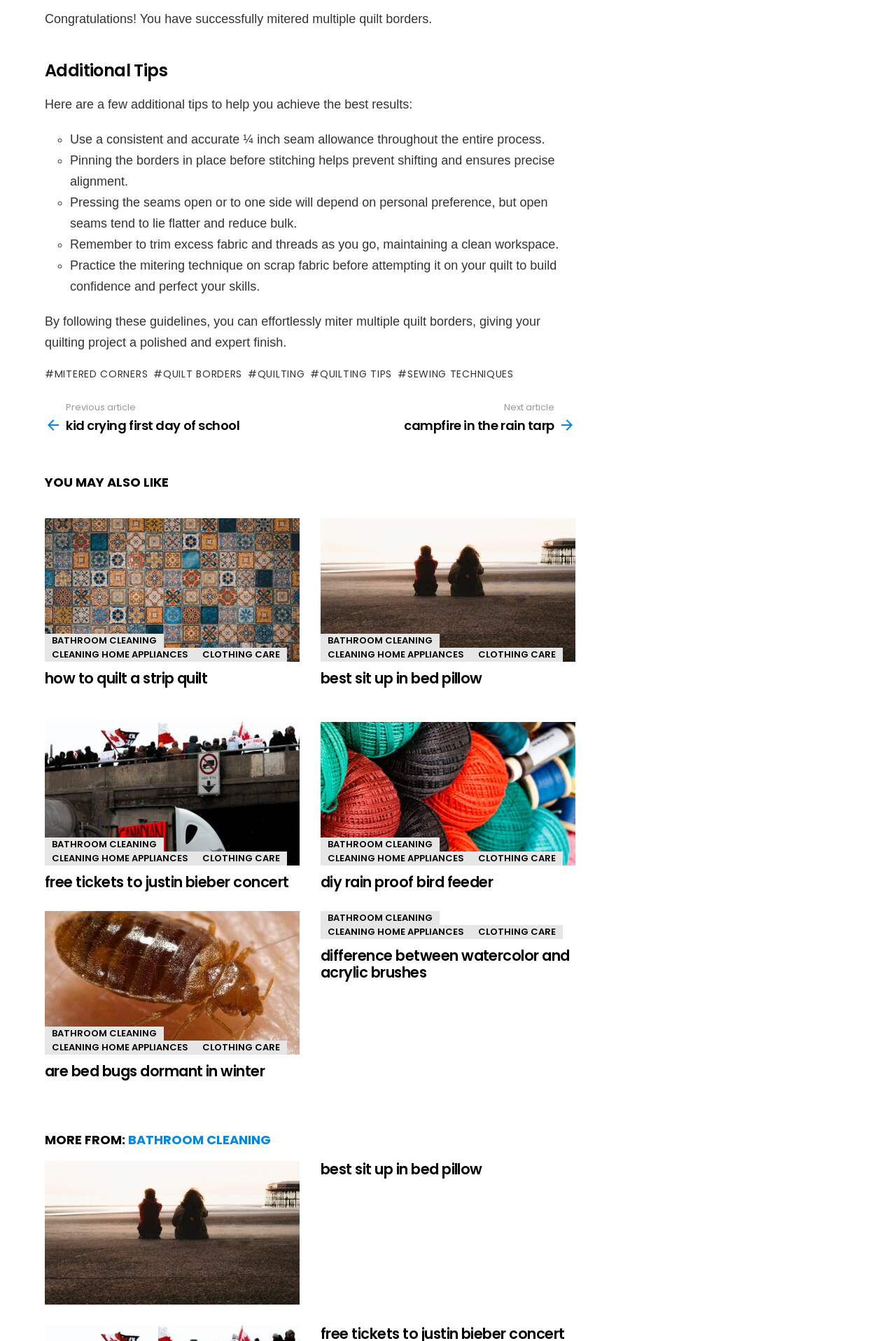What is the purpose of pinning the borders in place before stitching?
Answer the question with a thorough and detailed explanation.

According to the webpage, pinning the borders in place before stitching helps to prevent shifting and ensures precise alignment, which is an important step in the quilting process.